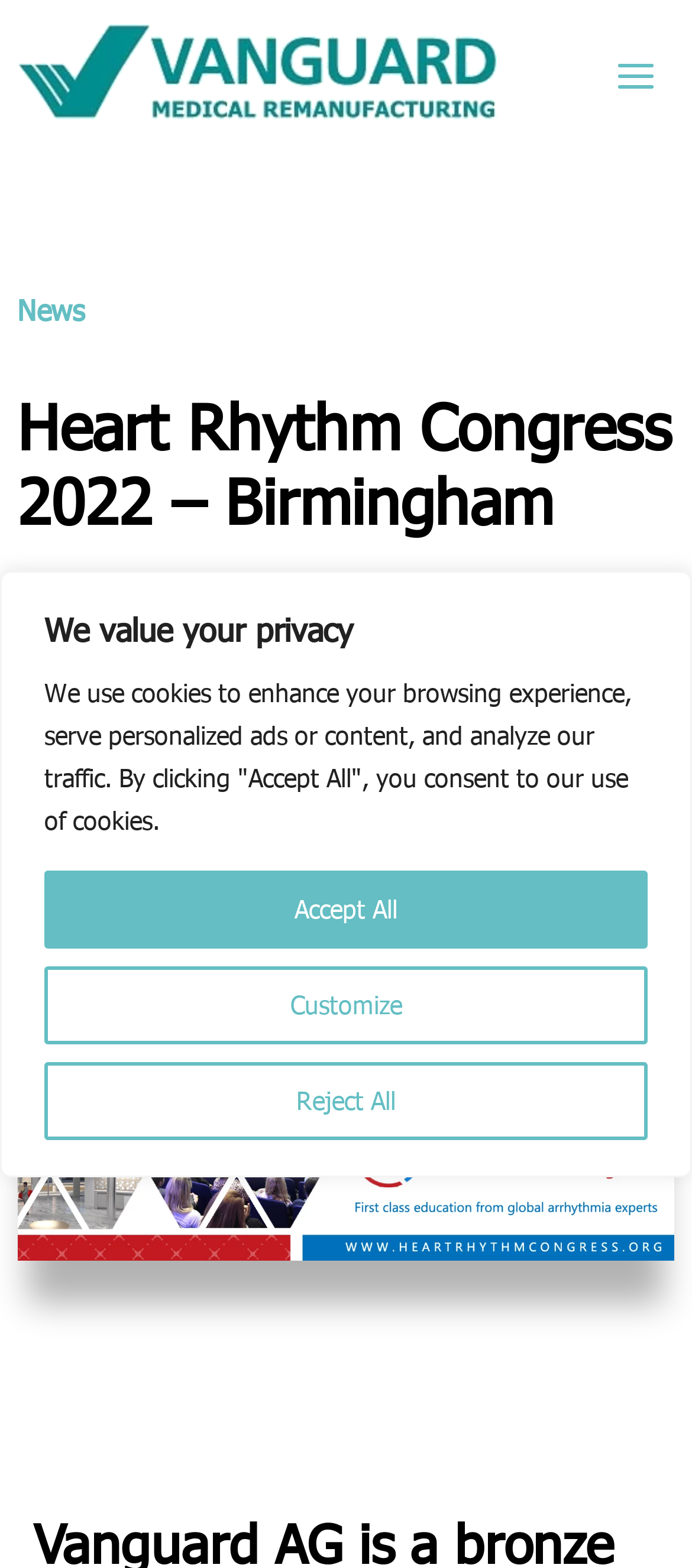Predict the bounding box for the UI component with the following description: "Share by Mail".

None